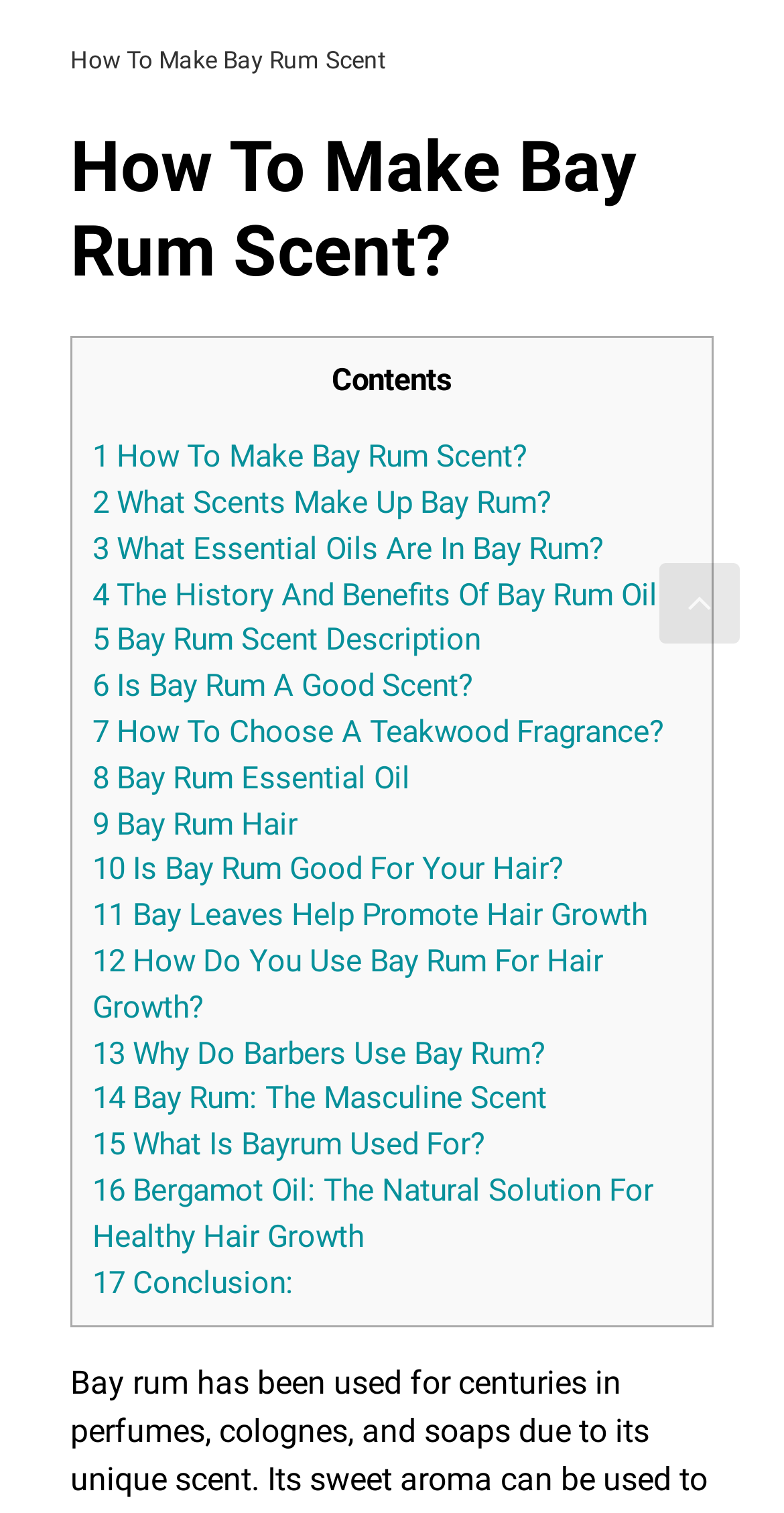Identify the bounding box of the UI element that matches this description: "9 Bay Rum Hair".

[0.118, 0.533, 0.379, 0.556]